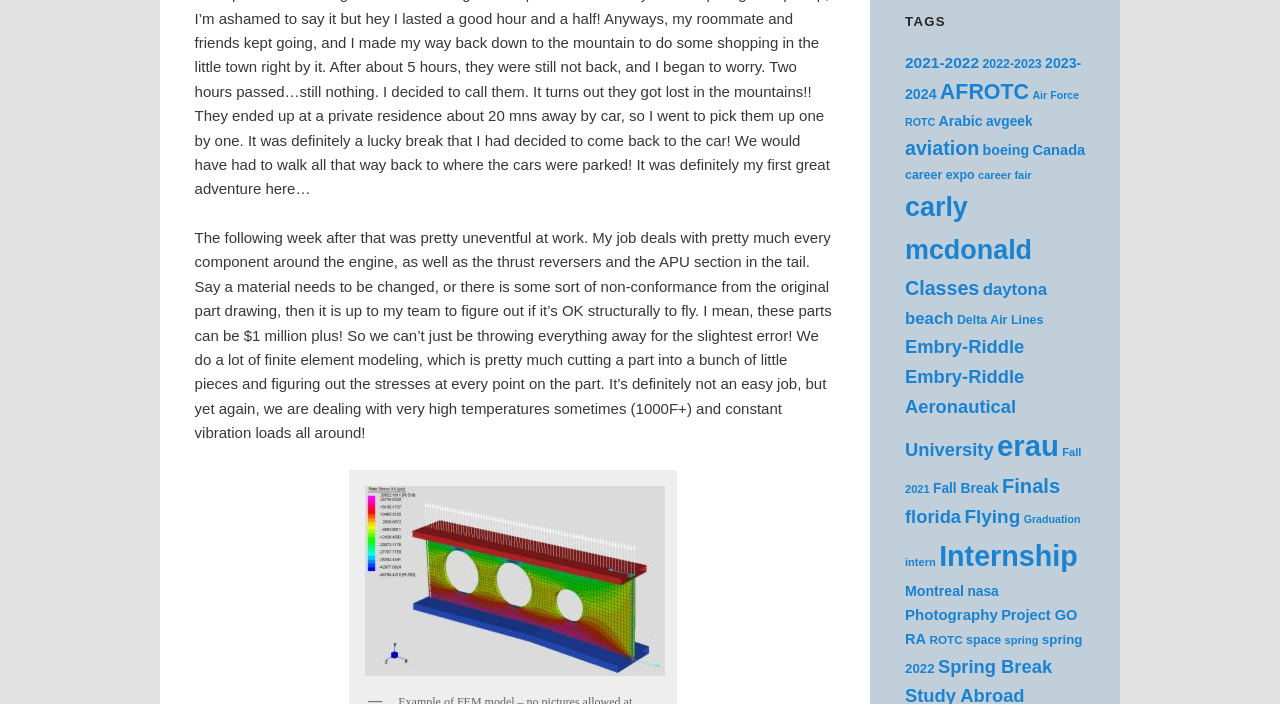Using the description: "florida", determine the UI element's bounding box coordinates. Ensure the coordinates are in the format of four float numbers between 0 and 1, i.e., [left, top, right, bottom].

[0.707, 0.719, 0.751, 0.749]